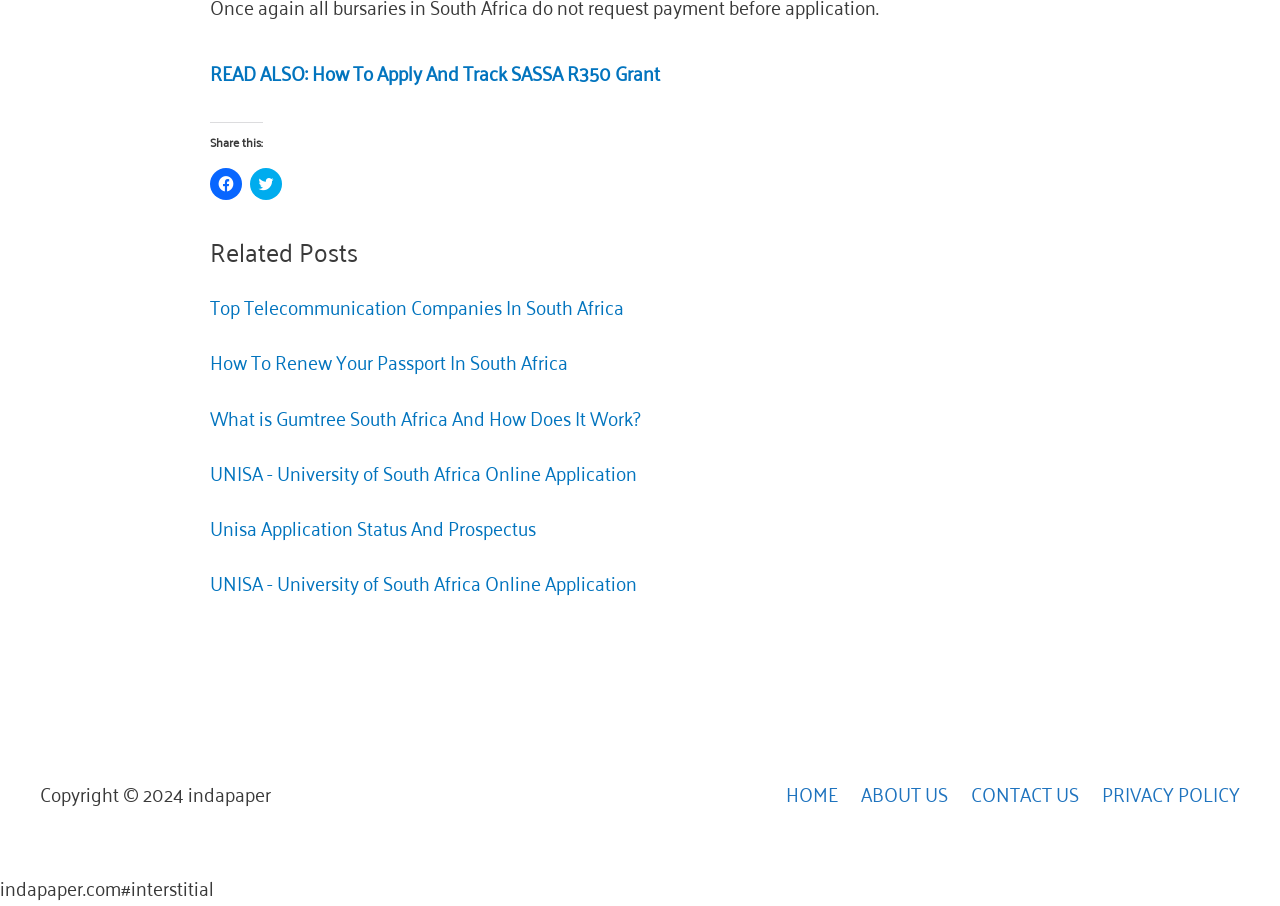Provide a single word or phrase to answer the given question: 
What is the name of the website?

indapaper